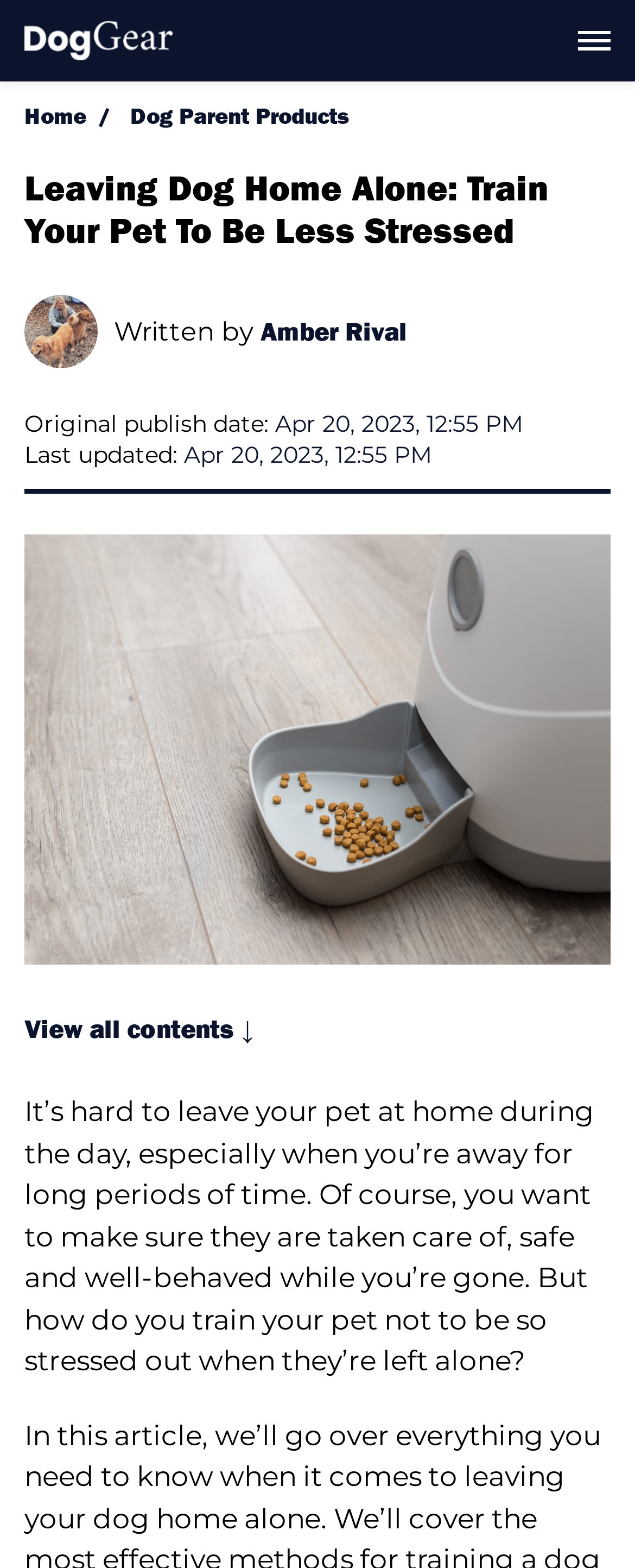Who wrote the article?
Based on the image, answer the question with a single word or brief phrase.

Amber Rival